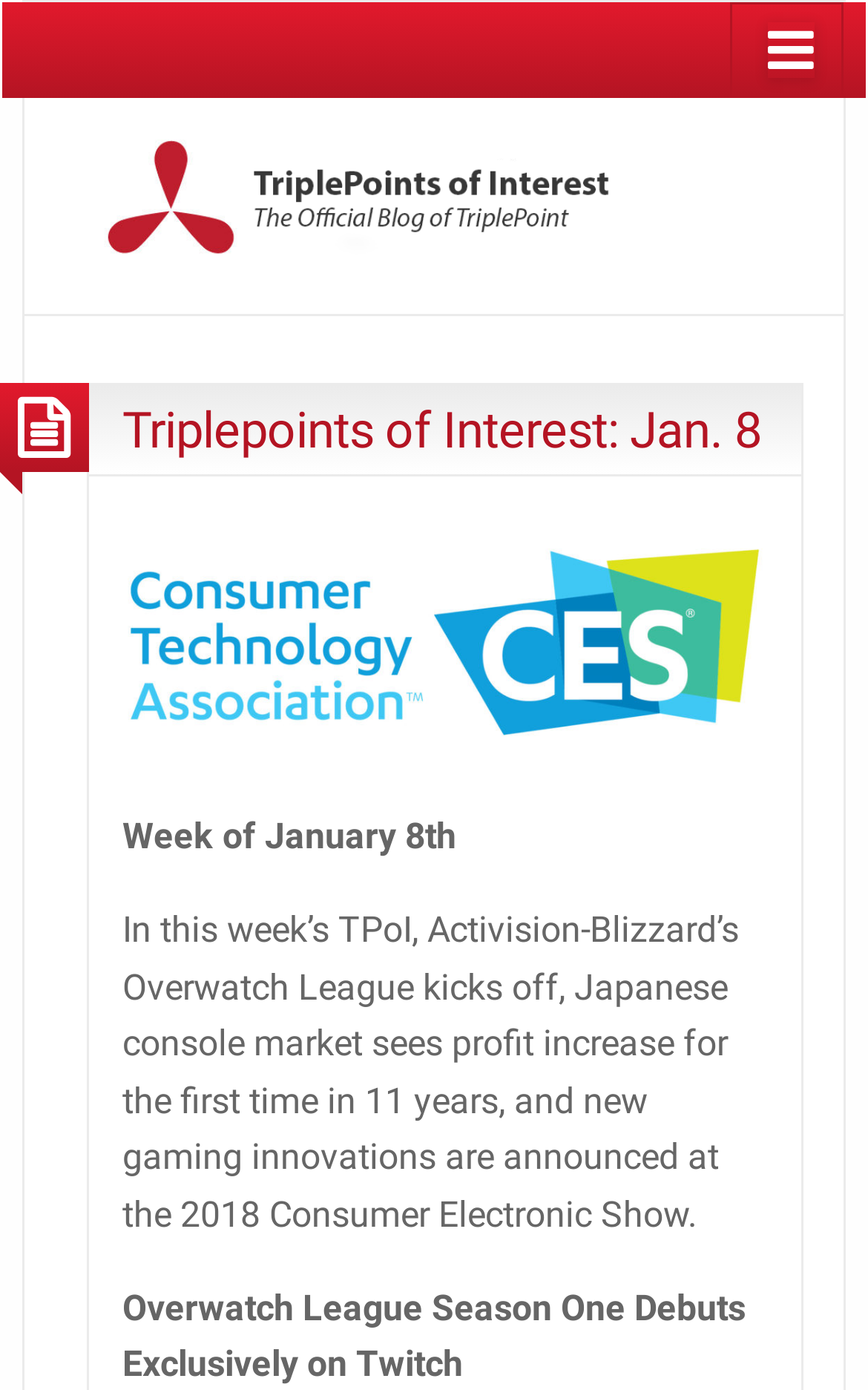Bounding box coordinates are specified in the format (top-left x, top-left y, bottom-right x, bottom-right y). All values are floating point numbers bounded between 0 and 1. Please provide the bounding box coordinate of the region this sentence describes: title="TriplePoints of Interest"

[0.061, 0.131, 0.939, 0.161]